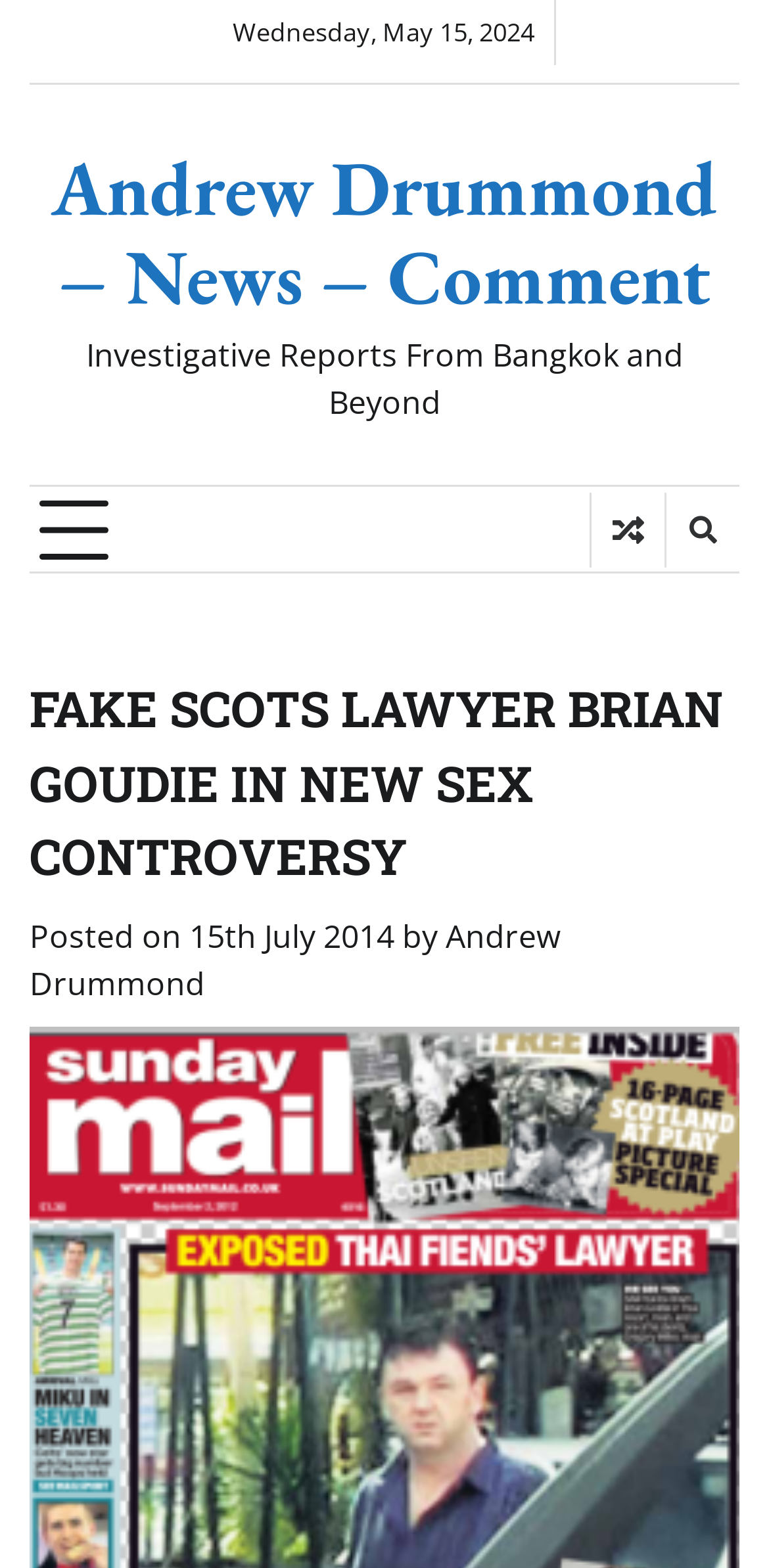Analyze and describe the webpage in a detailed narrative.

The webpage appears to be a news article or blog post. At the top, there is a date "Wednesday, May 15, 2024" positioned near the center of the page. Below the date, there is a link "Andrew Drummond – News – Comment" that spans almost the entire width of the page. 

Underneath the link, there is a tagline or subtitle "Investigative Reports From Bangkok and Beyond" that is also centered on the page. To the left of the tagline, there is a button with no text, and to the right, there are two icons represented by "\uf074" and "\uf002" respectively.

The main content of the page is a news article with a heading "FAKE SCOTS LAWYER BRIAN GOUDIE IN NEW SEX CONTROVERSY" that occupies the top portion of the page. Below the heading, there is a section with the text "Posted on" followed by a link "15th July 2014" and a timestamp. The author of the article, "Andrew Drummond", is credited below this section.